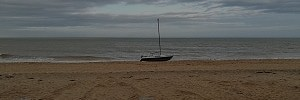What is the condition of the sky?
Answer the question with a single word or phrase by looking at the picture.

Overcast